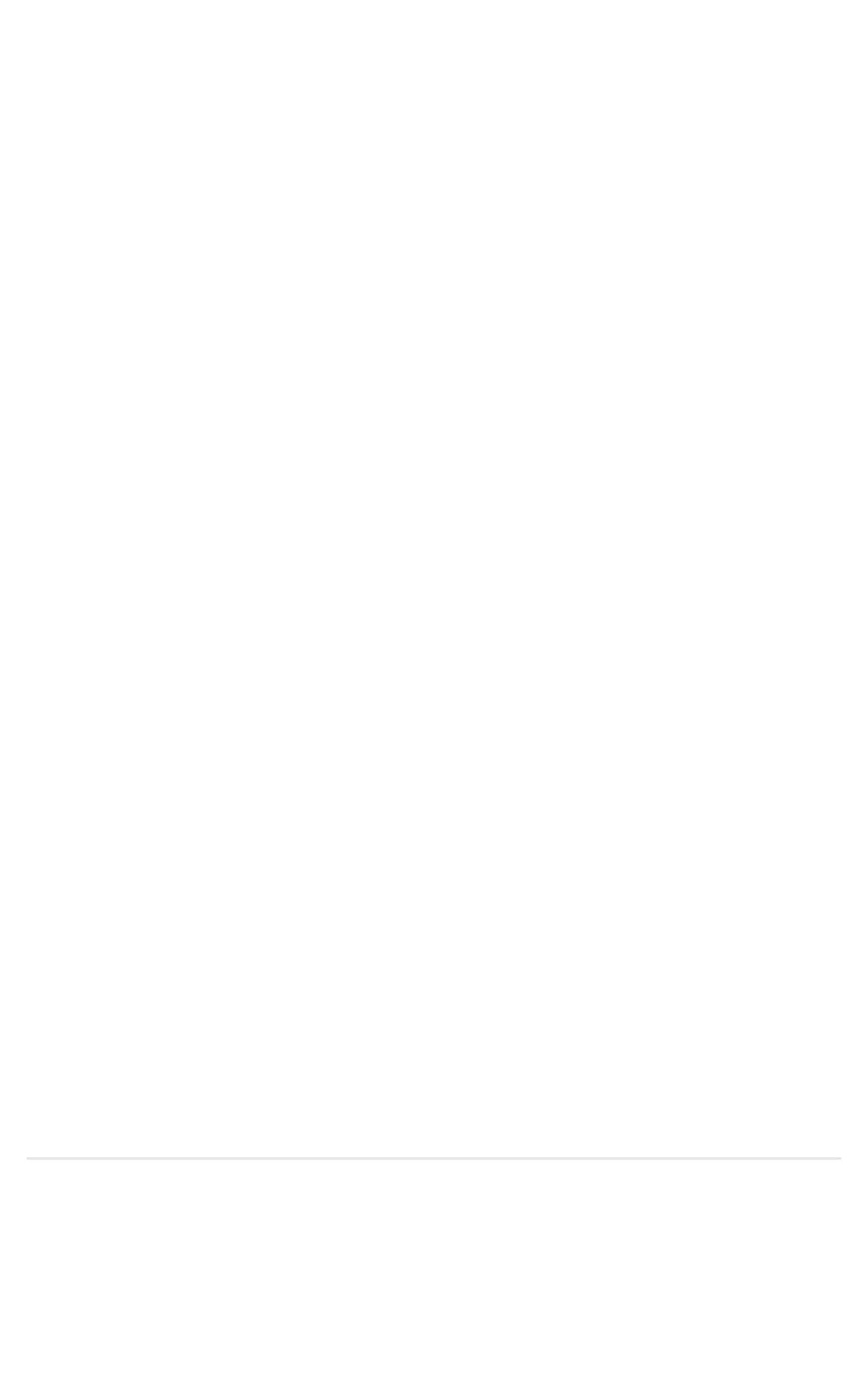Please answer the following query using a single word or phrase: 
What is the second link in the POLICIES section?

Returns